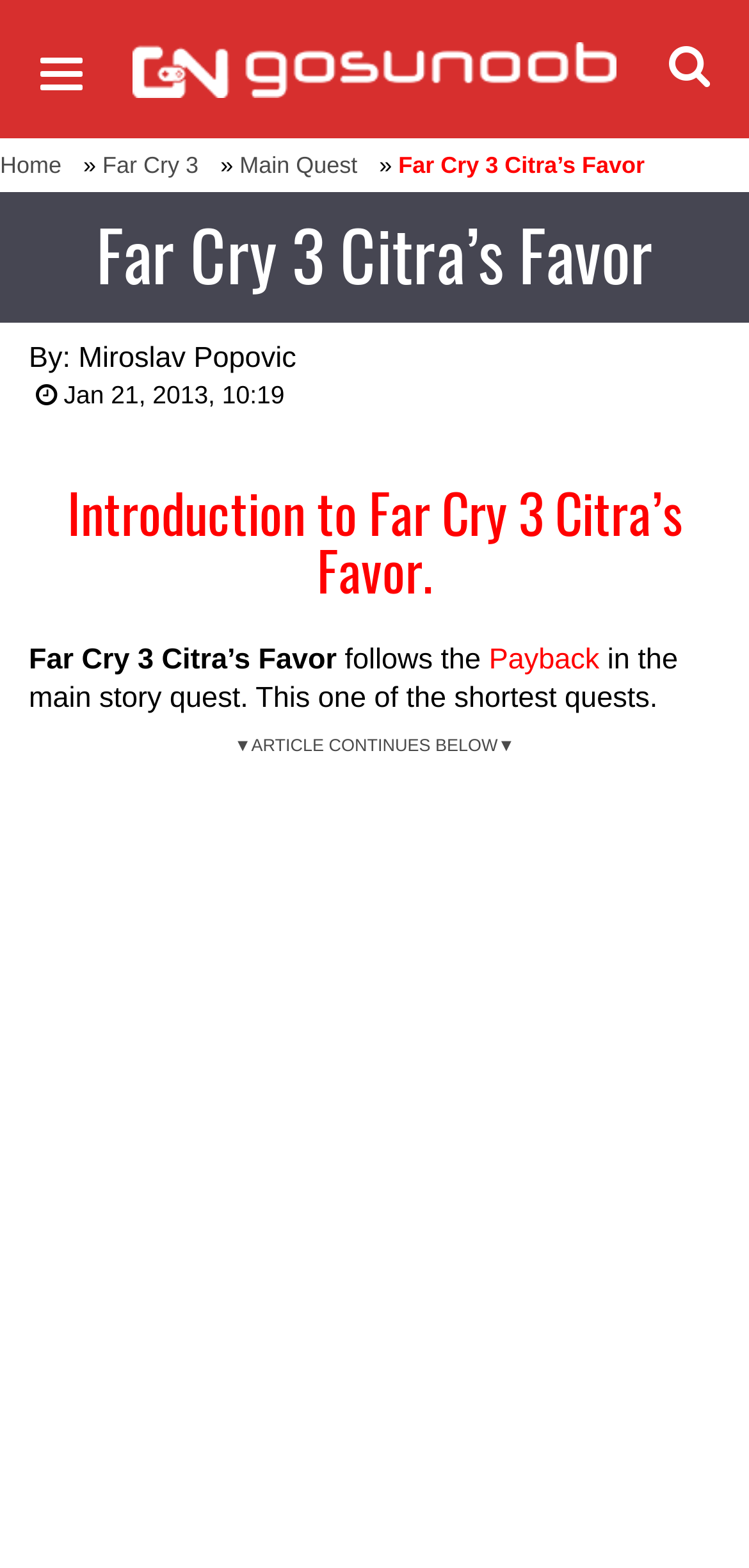What is the purpose of the '▼ARTICLE CONTINUES BELOW▼' section?
Refer to the image and offer an in-depth and detailed answer to the question.

I inferred the answer by looking at the layout of the webpage and noticing that the '▼ARTICLE CONTINUES BELOW▼' section is used to separate the introduction from the rest of the article, likely to indicate a break in the content.